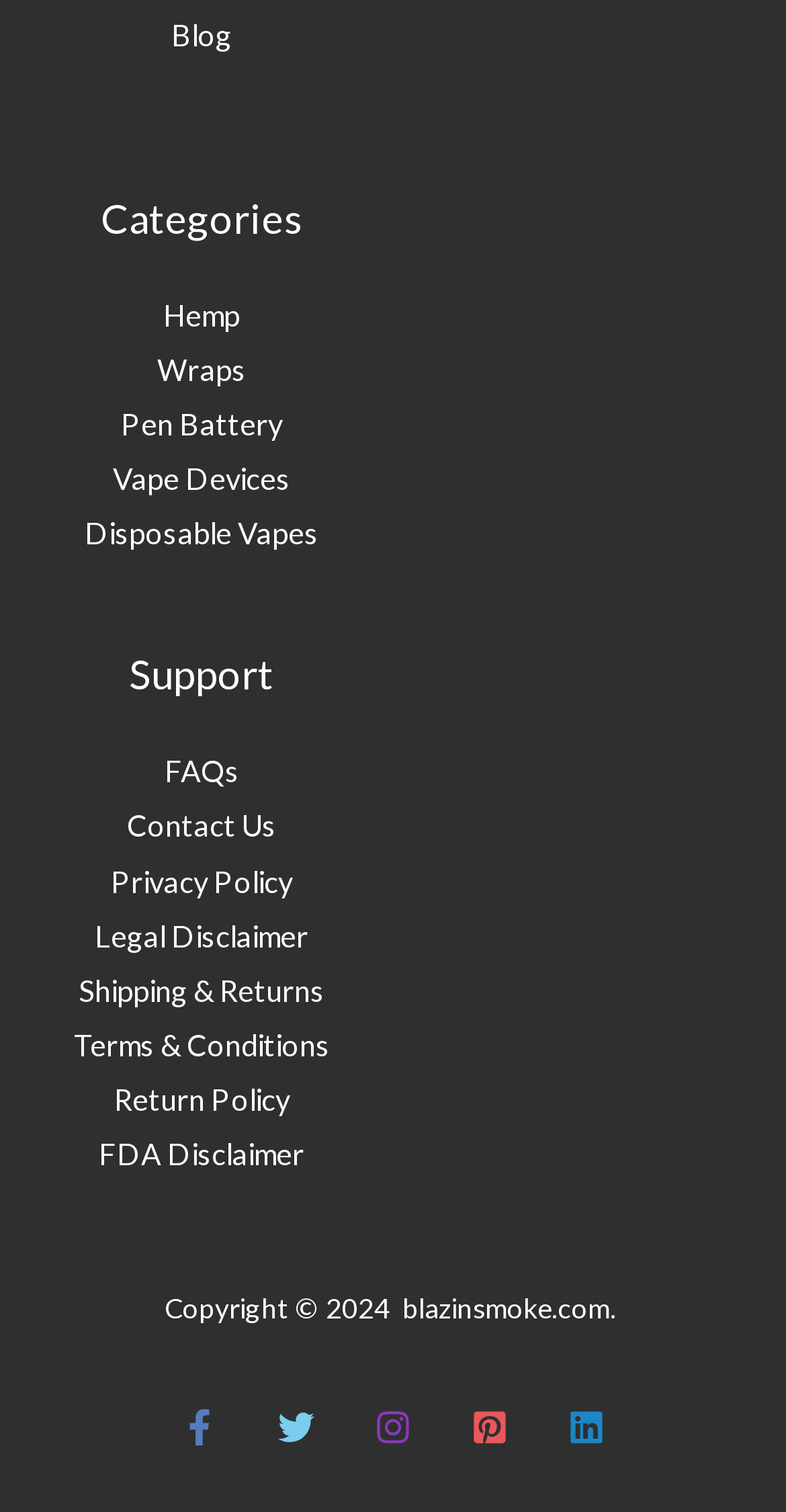Using the description: "Shipping & Returns", identify the bounding box of the corresponding UI element in the screenshot.

[0.1, 0.644, 0.413, 0.666]